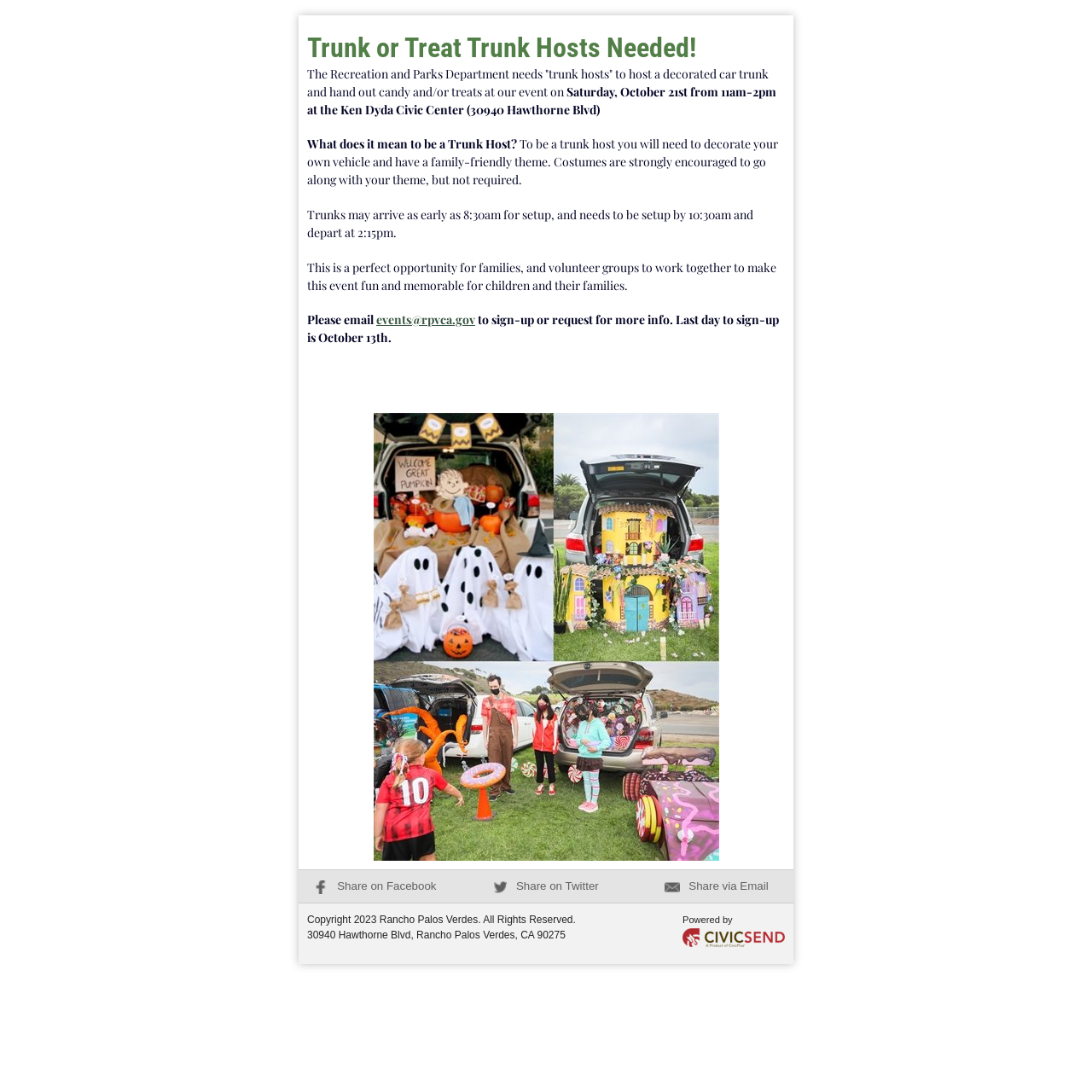What is the purpose of being a Trunk Host?
Refer to the image and offer an in-depth and detailed answer to the question.

According to the webpage, being a Trunk Host means decorating one's own vehicle and having a family-friendly theme, and also handing out candy and/or treats at the event.